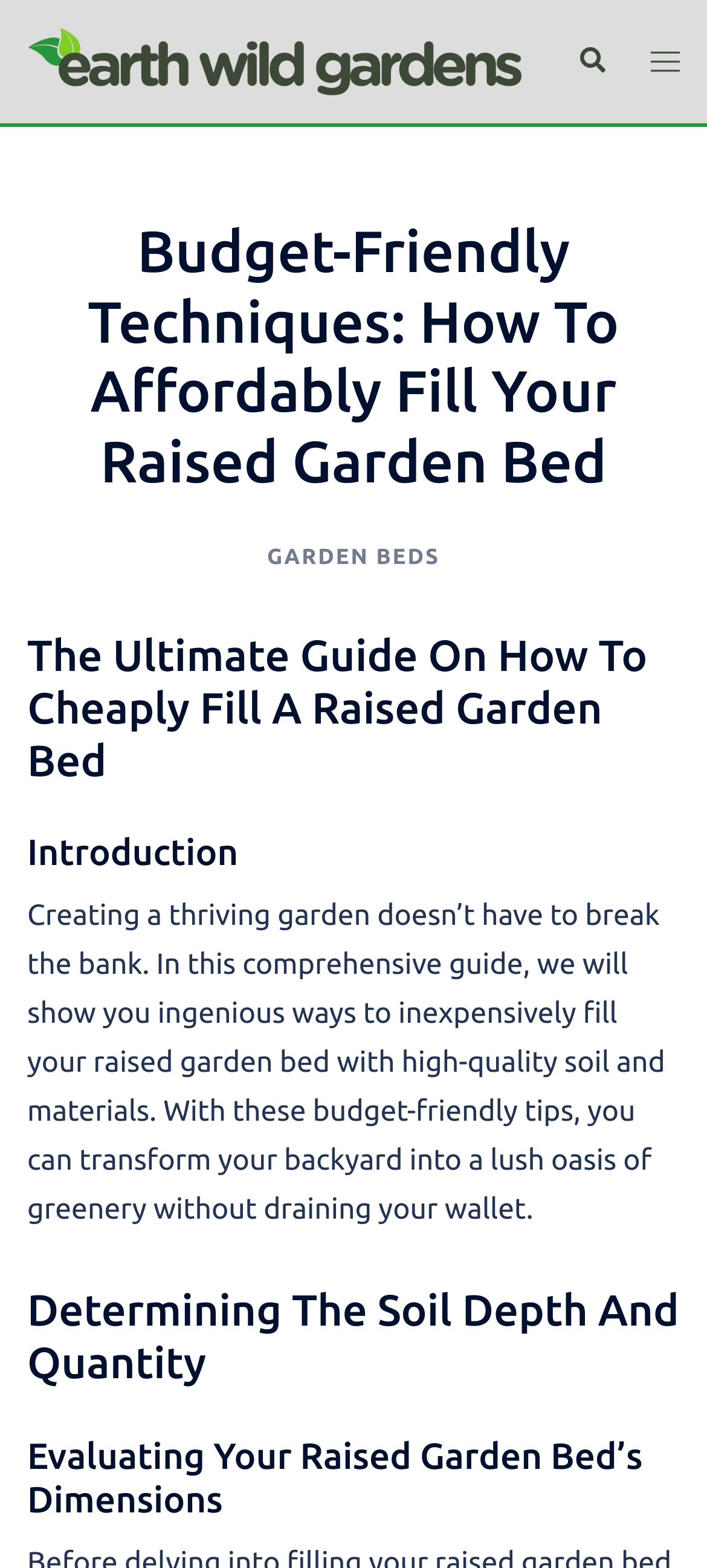What is the topic of the webpage?
Please provide a detailed and thorough answer to the question.

The topic of the webpage can be inferred from the headings and the content of the webpage, which suggests that the webpage is about raised garden beds and how to fill them affordably.